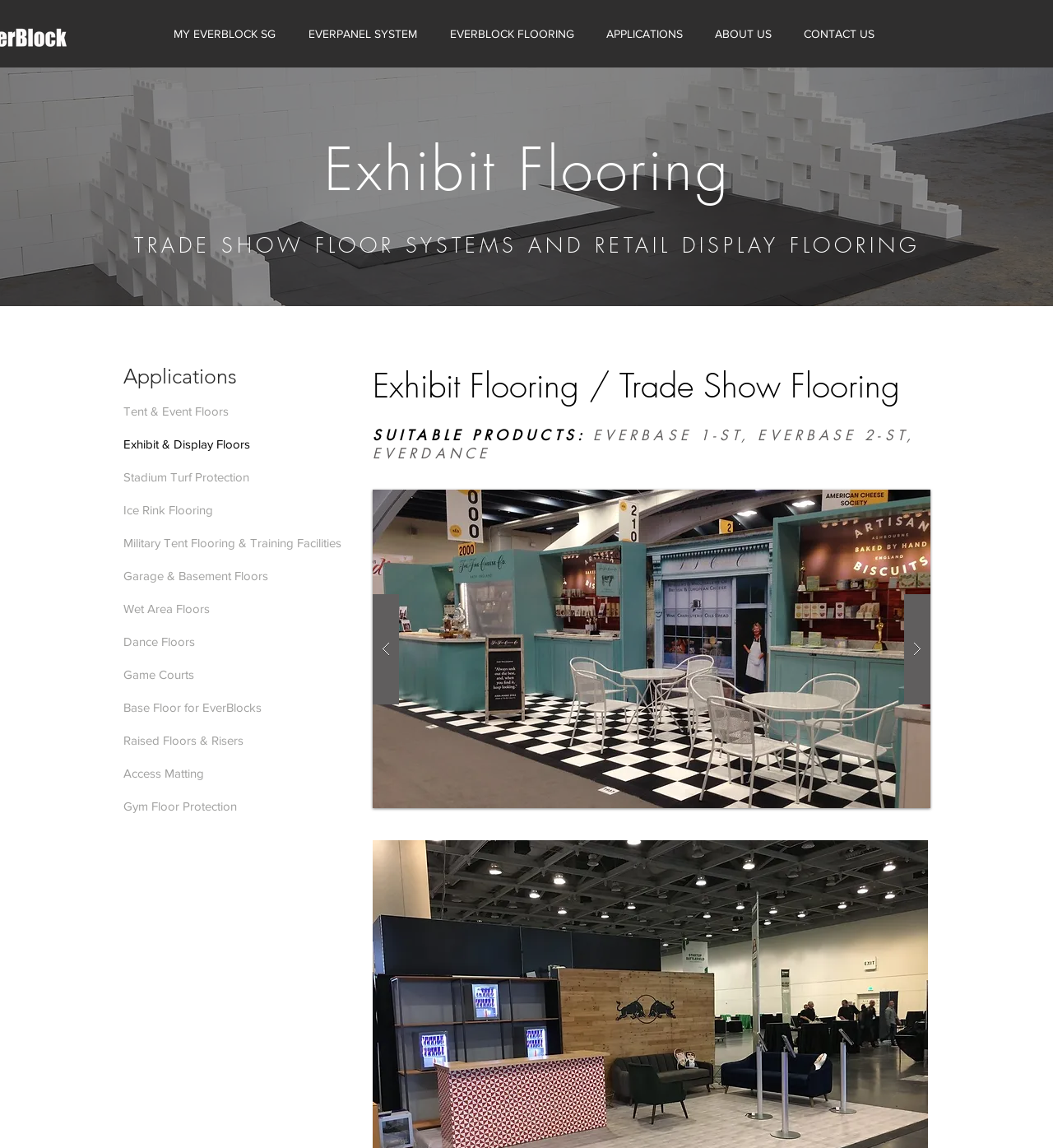Reply to the question with a single word or phrase:
How many navigation links are in the top menu?

6